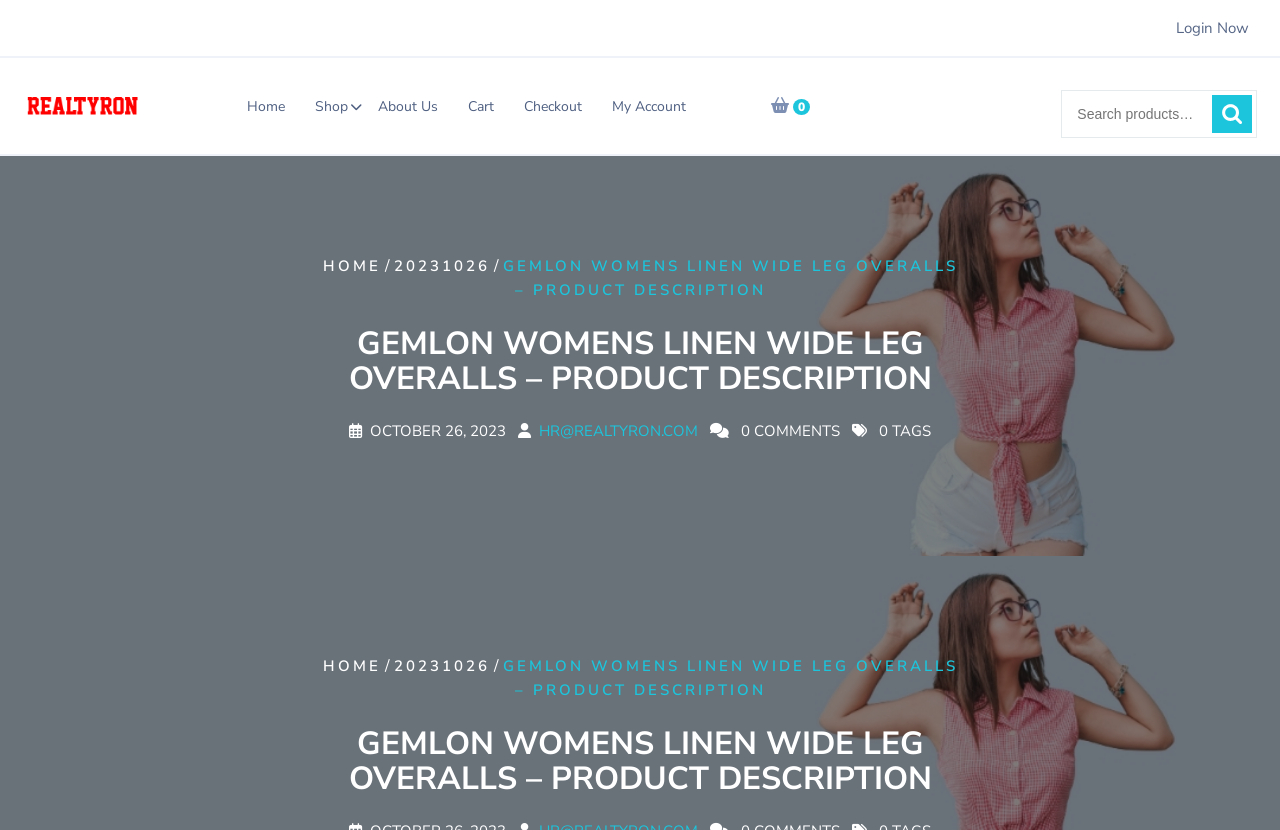Find the bounding box coordinates of the element's region that should be clicked in order to follow the given instruction: "Search for products". The coordinates should consist of four float numbers between 0 and 1, i.e., [left, top, right, bottom].

[0.829, 0.108, 0.982, 0.166]